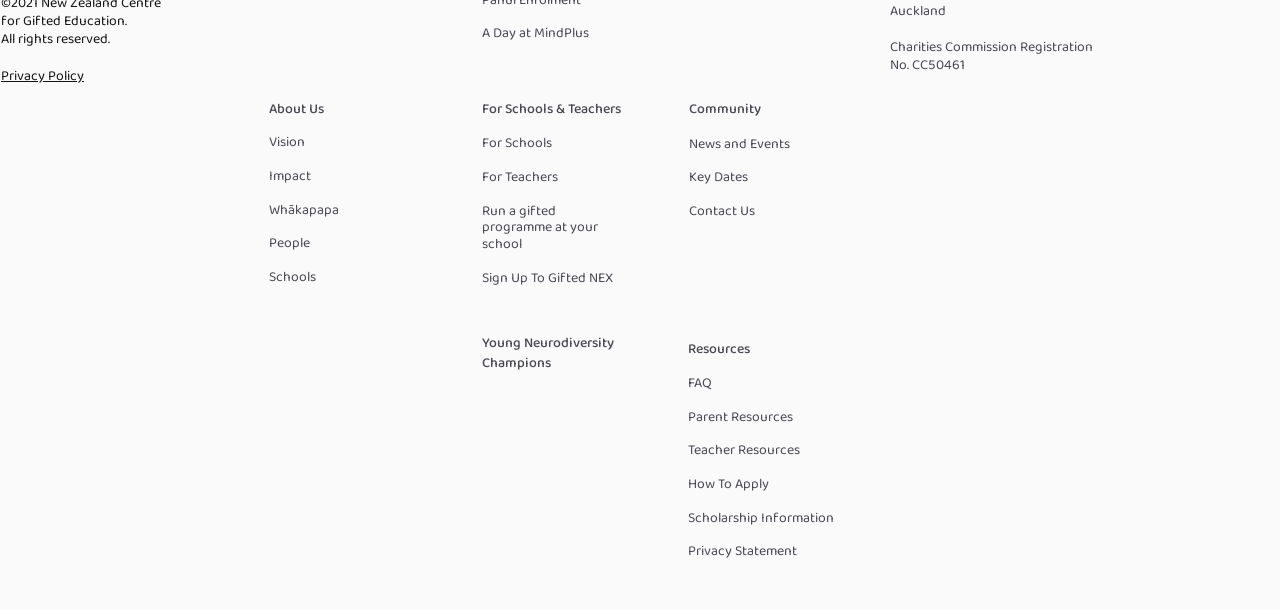Identify the bounding box of the UI element described as follows: "aria-label="Instagram"". Provide the coordinates as four float numbers in the range of 0 to 1 [left, top, right, bottom].

[0.809, 0.178, 0.839, 0.242]